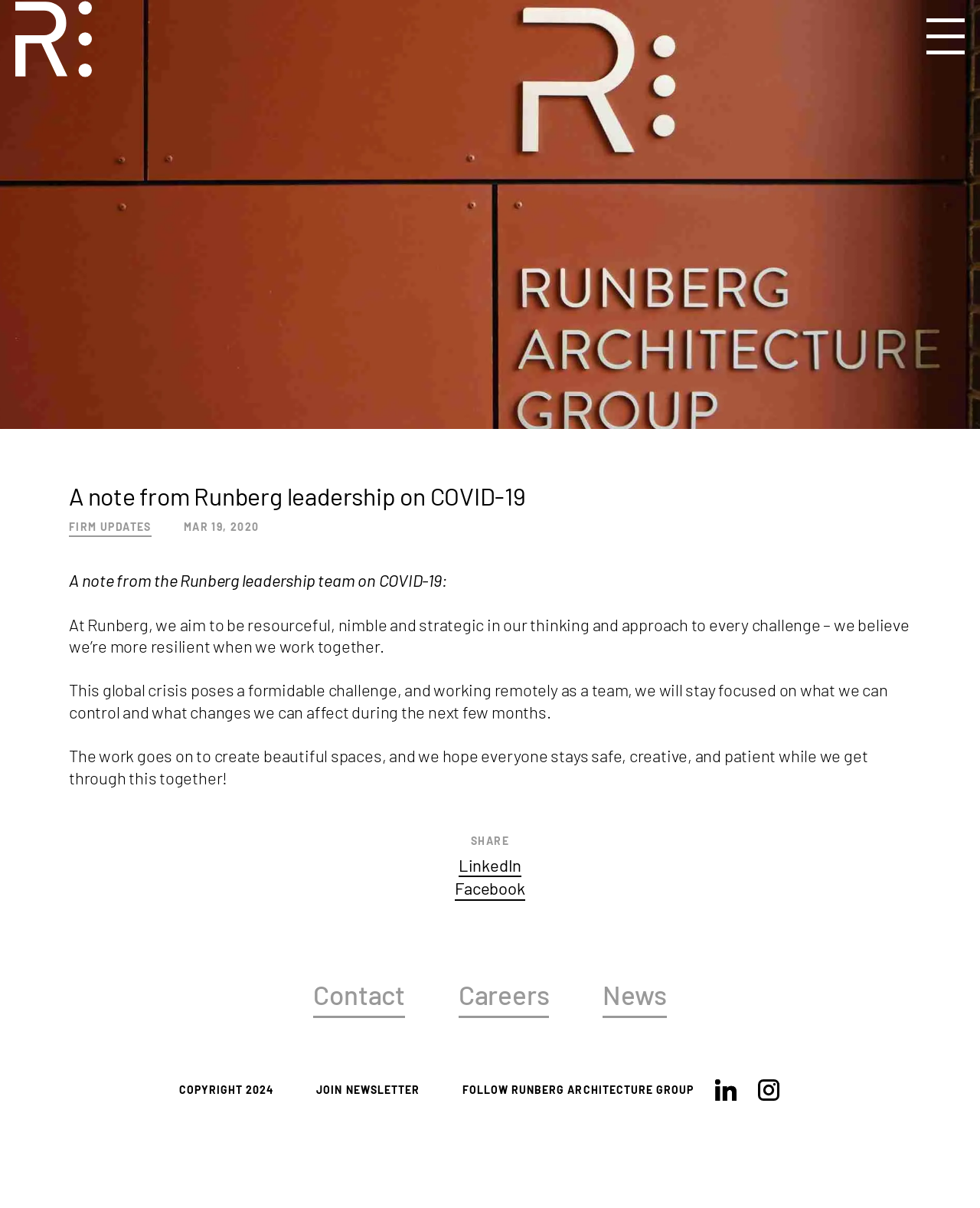How many social media platforms are mentioned for sharing?
By examining the image, provide a one-word or phrase answer.

2